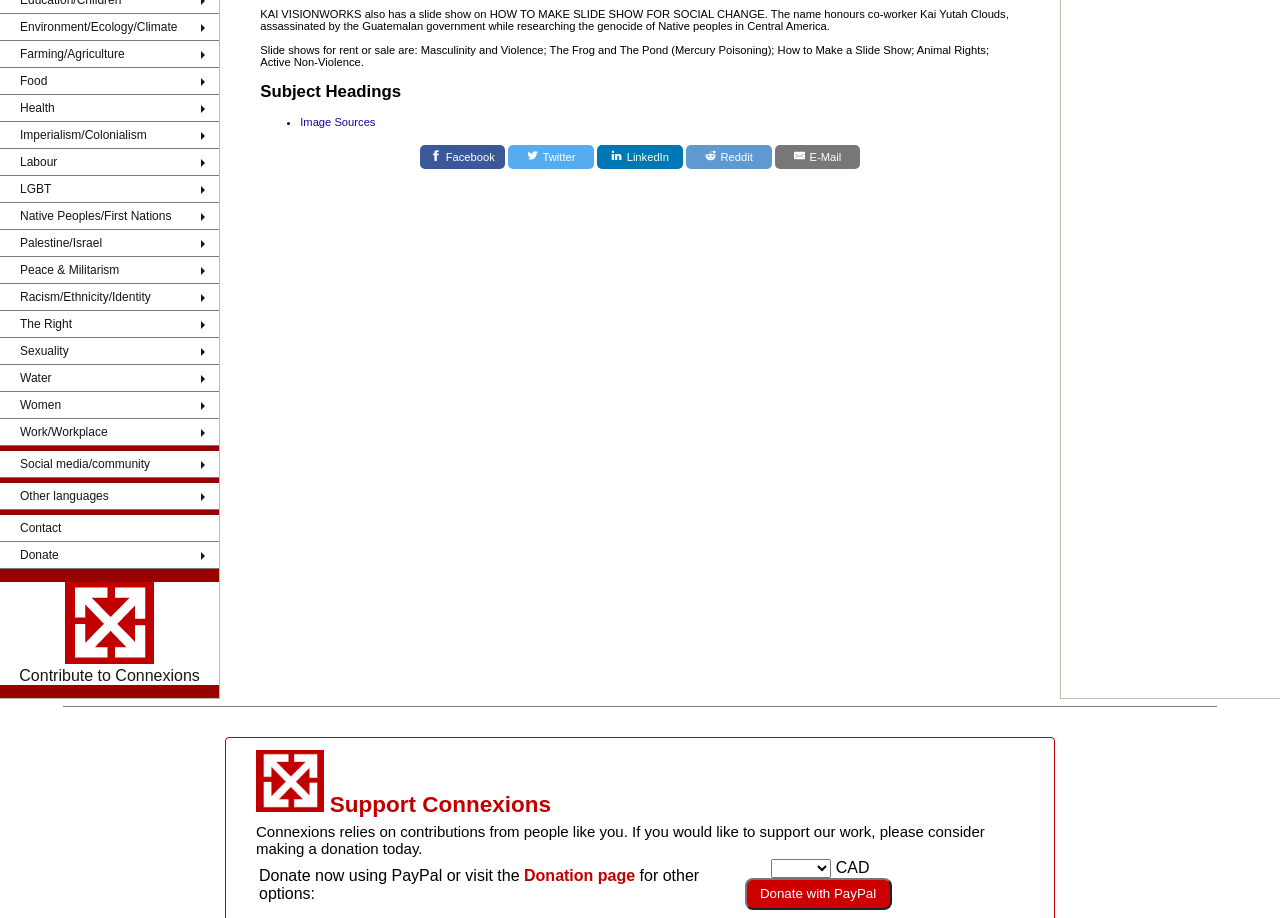Using the description "Contact", locate and provide the bounding box of the UI element.

[0.0, 0.556, 0.171, 0.59]